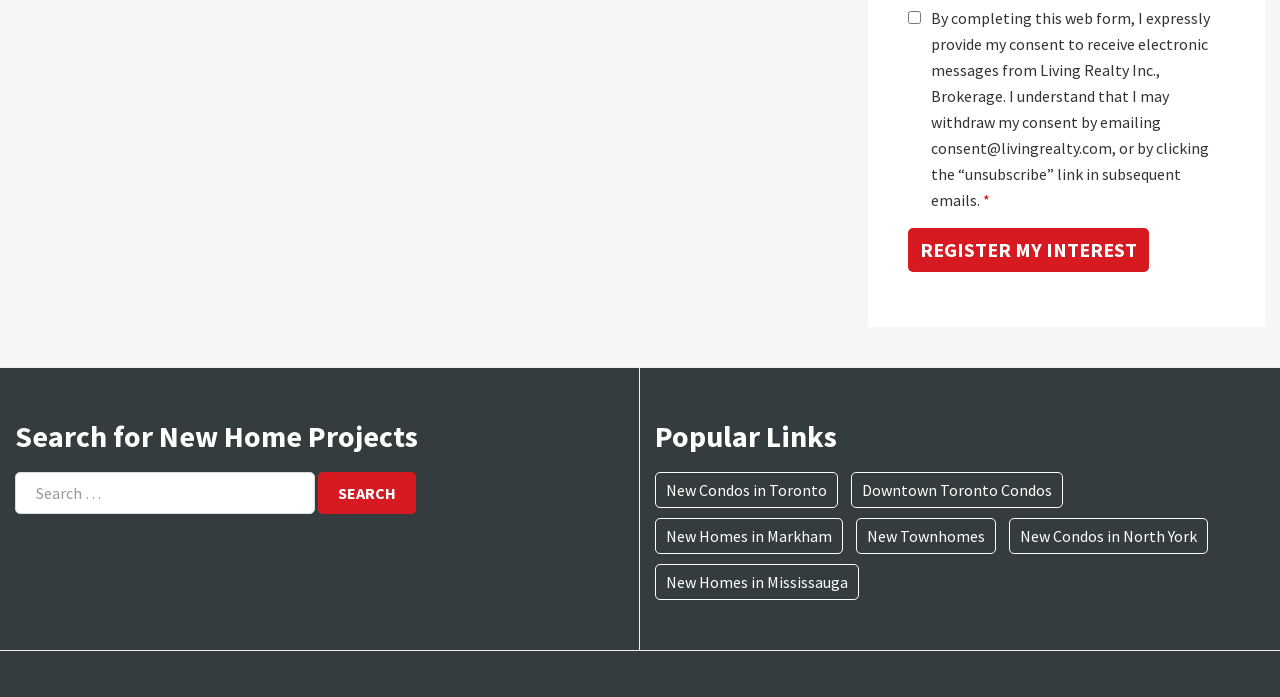Please identify the coordinates of the bounding box for the clickable region that will accomplish this instruction: "learn more about individualized coaching".

None